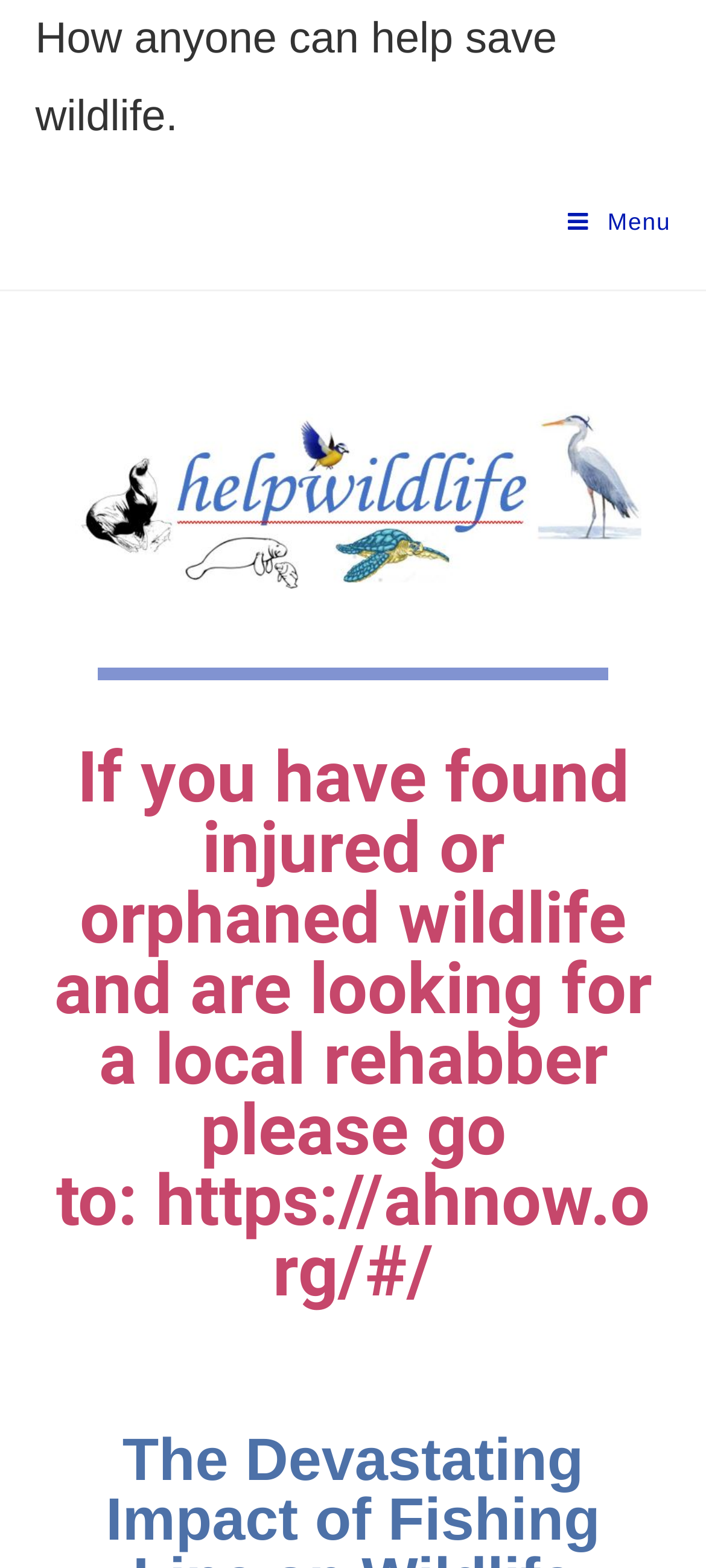Generate the main heading text from the webpage.

If you have found injured or orphaned wildlife and are looking for a local rehabber please go to: https://ahnow.org/#/